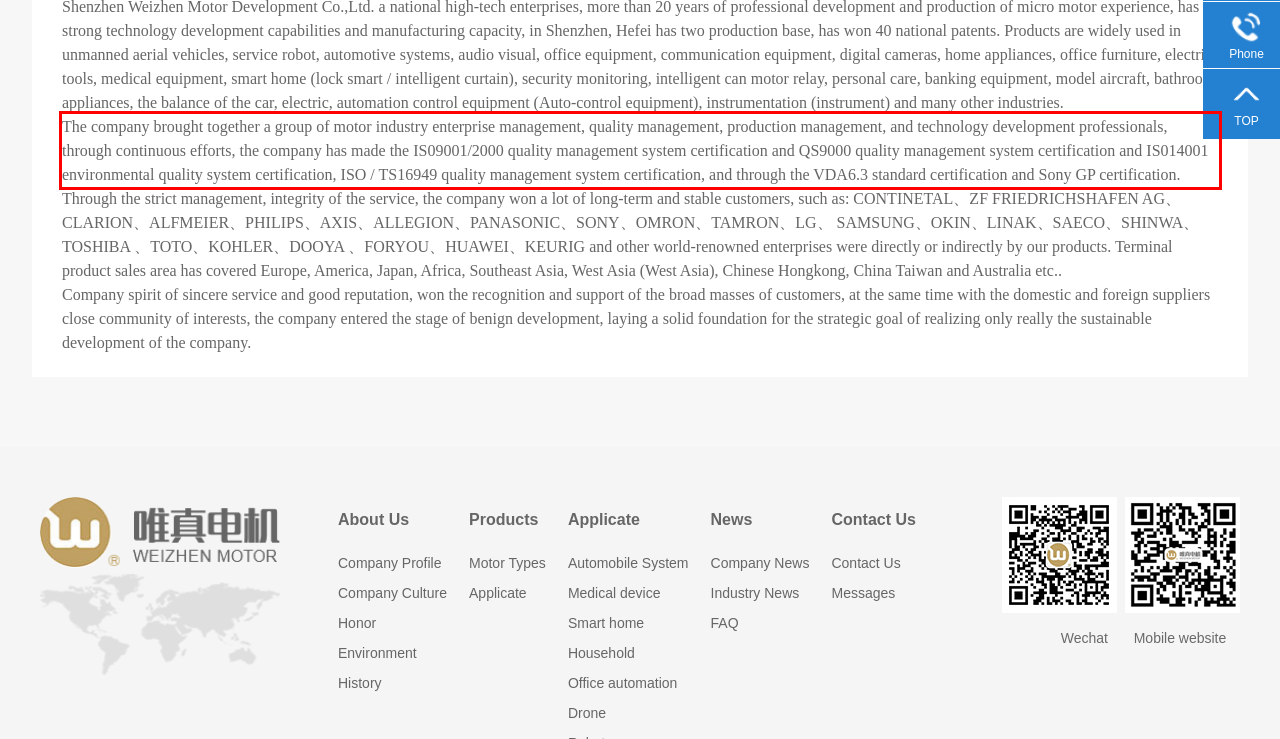You are provided with a webpage screenshot that includes a red rectangle bounding box. Extract the text content from within the bounding box using OCR.

The company brought together a group of motor industry enterprise management, quality management, production management, and technology development professionals, through continuous efforts, the company has made the IS09001/2000 quality management system certification and QS9000 quality management system certification and IS014001 environmental quality system certification, ISO / TS16949 quality management system certification, and through the VDA6.3 standard certification and Sony GP certification.